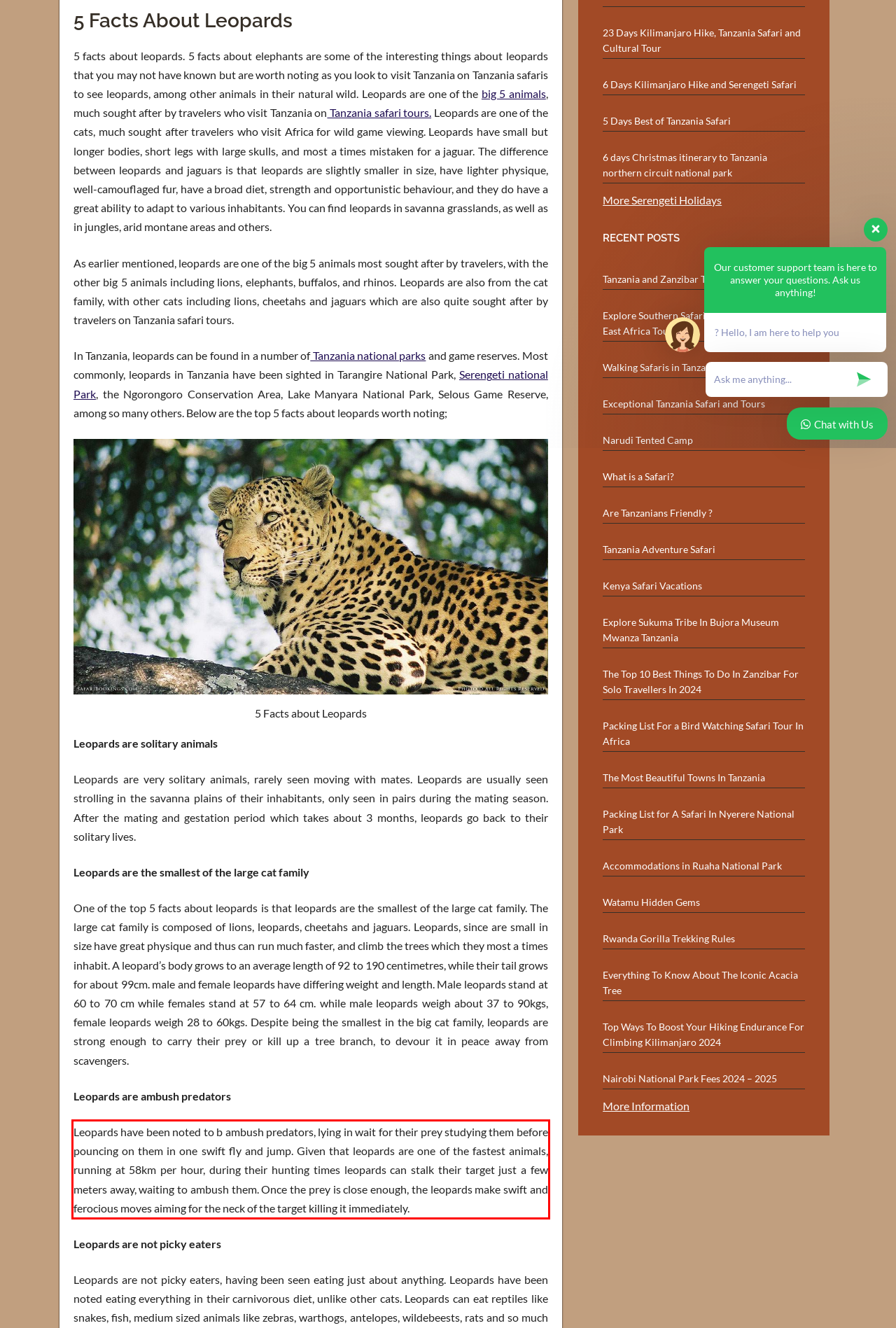Given a screenshot of a webpage with a red bounding box, extract the text content from the UI element inside the red bounding box.

Leopards have been noted to b ambush predators, lying in wait for their prey studying them before pouncing on them in one swift fly and jump. Given that leopards are one of the fastest animals, running at 58km per hour, during their hunting times leopards can stalk their target just a few meters away, waiting to ambush them. Once the prey is close enough, the leopards make swift and ferocious moves aiming for the neck of the target killing it immediately.